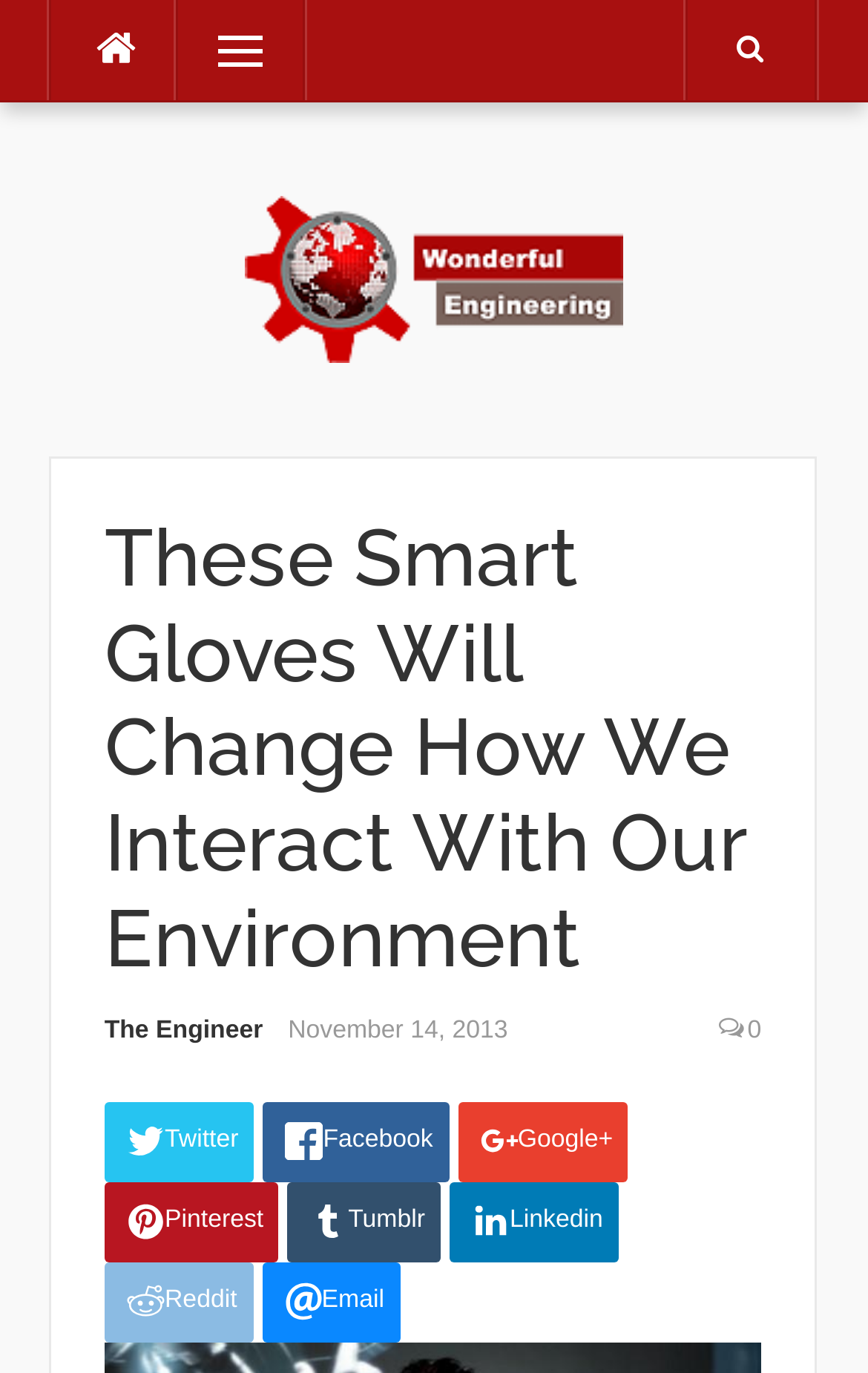What is the main heading displayed on the webpage? Please provide the text.

These Smart Gloves Will Change How We Interact With Our Environment